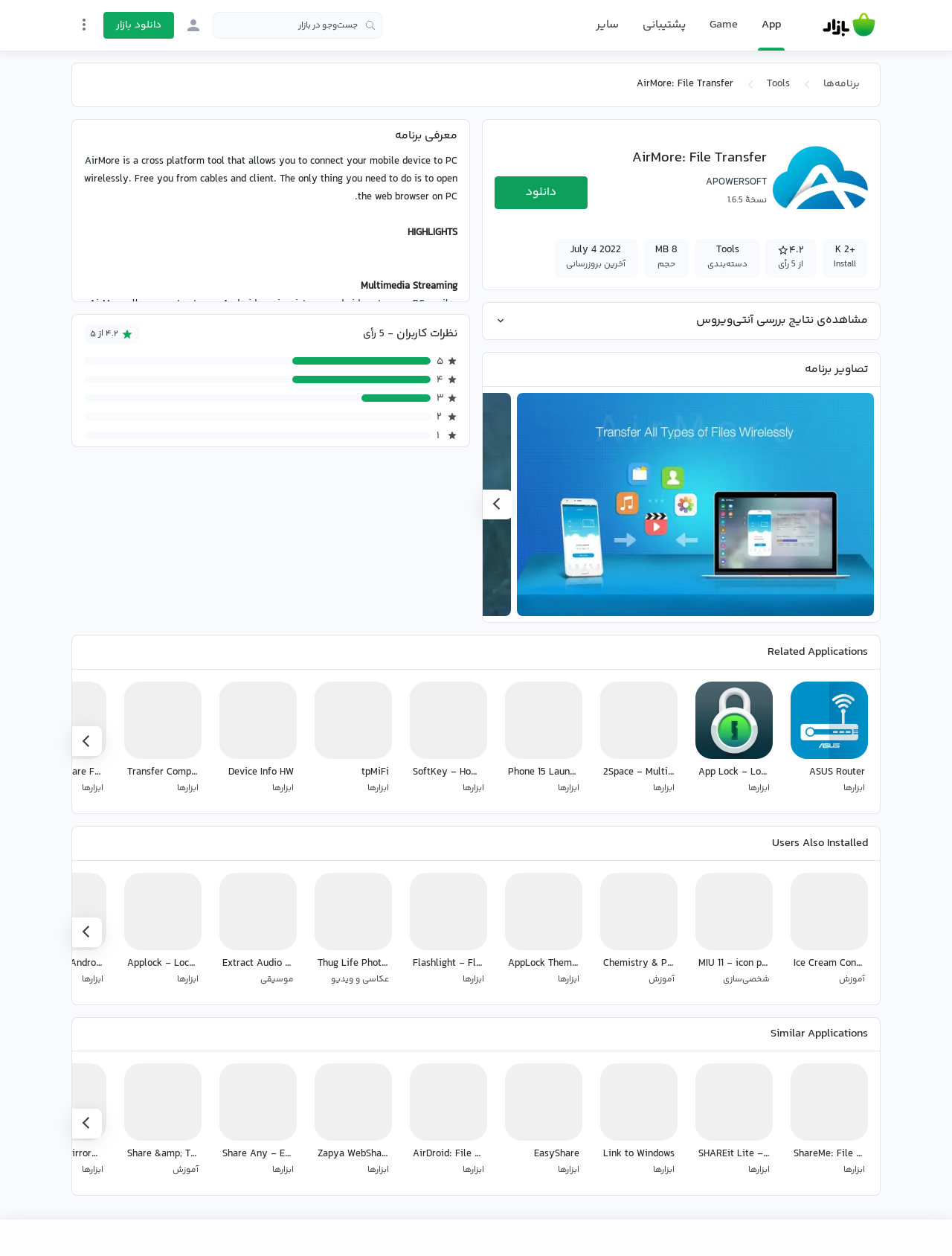What is the last update date of the app?
Please utilize the information in the image to give a detailed response to the question.

The last update date of the app can be found in the LayoutTableRow with the text '2022 July 4' which is located at the top of the webpage, with a bounding box coordinate of [0.599, 0.193, 0.652, 0.205].